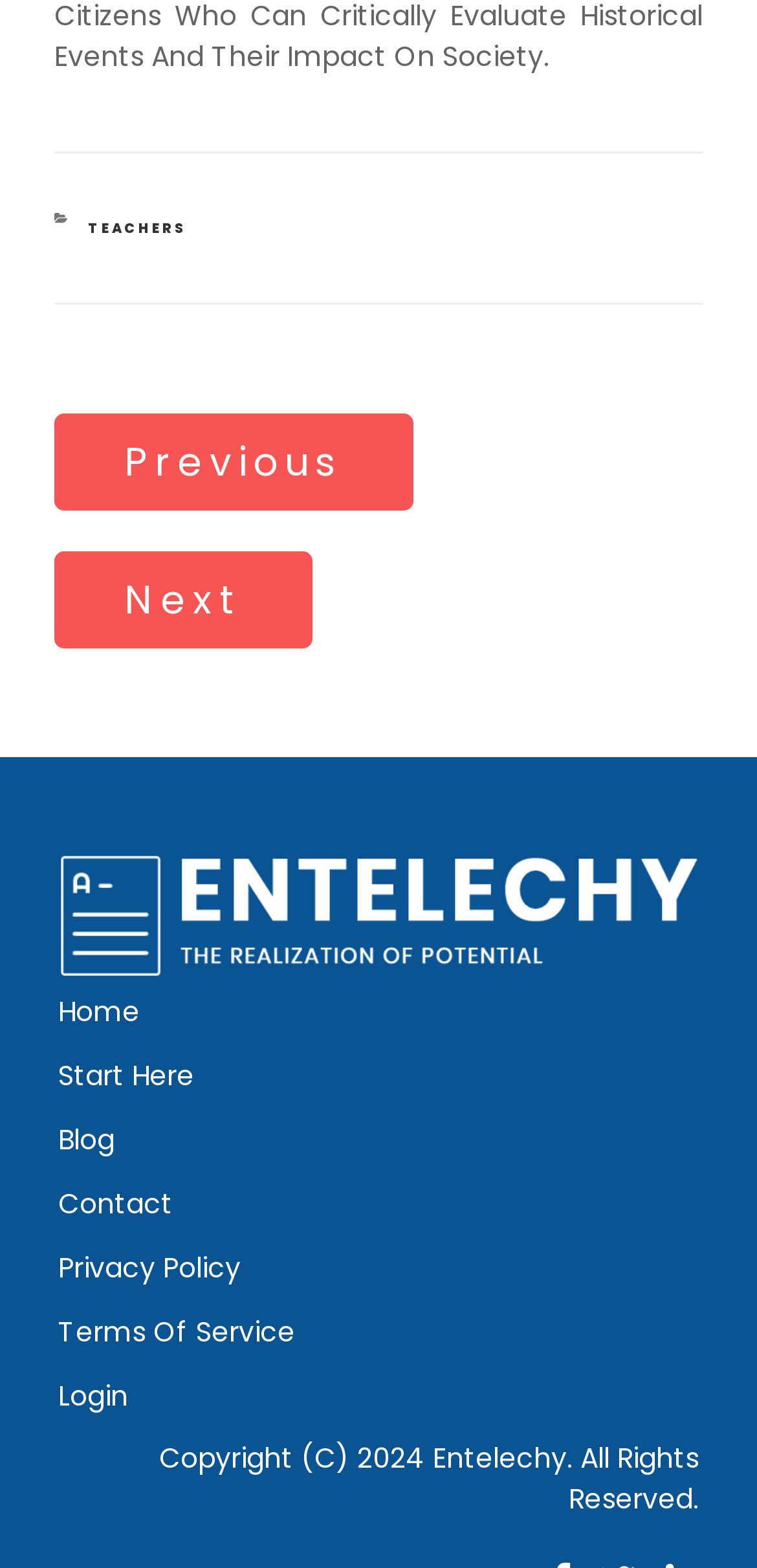Please identify the bounding box coordinates of the element that needs to be clicked to execute the following command: "go to home page". Provide the bounding box using four float numbers between 0 and 1, formatted as [left, top, right, bottom].

[0.077, 0.632, 0.185, 0.657]